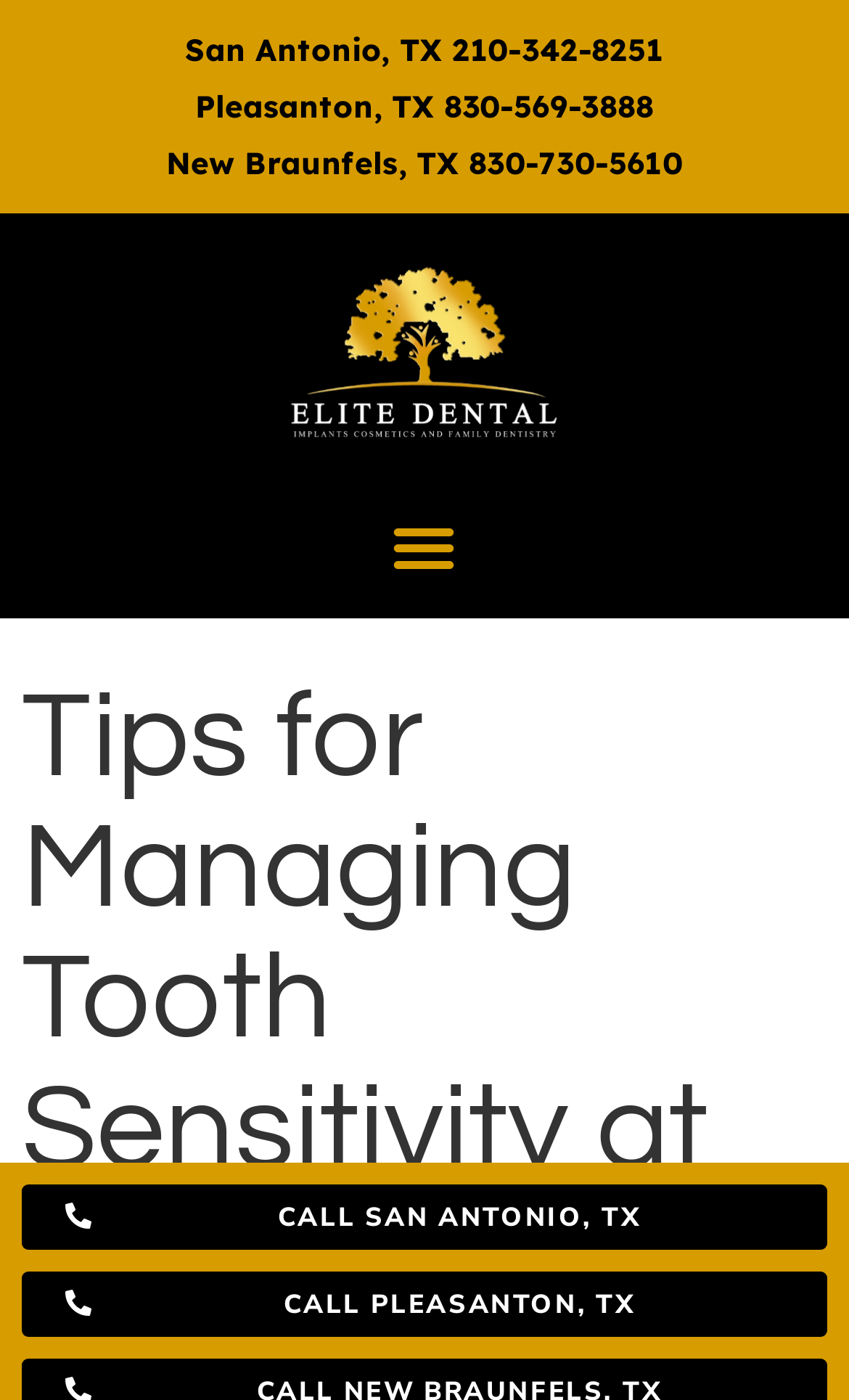Reply to the question with a brief word or phrase: What is the logo image description?

Elite Dental logo